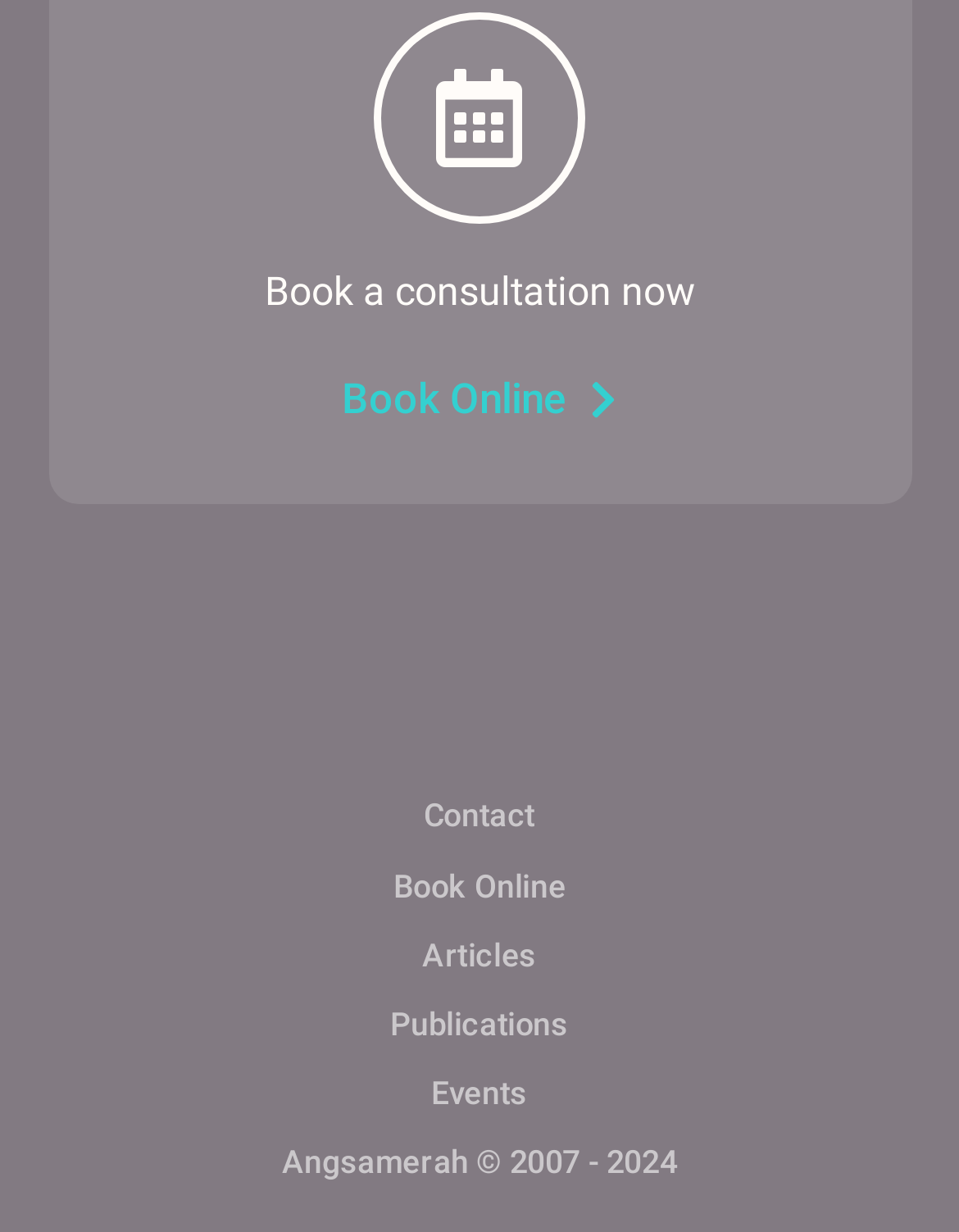What is the copyright year range of Angsamerah?
Provide an in-depth and detailed answer to the question.

The copyright year range of Angsamerah is from 2007 to 2024, which is mentioned in the footer section of the webpage.